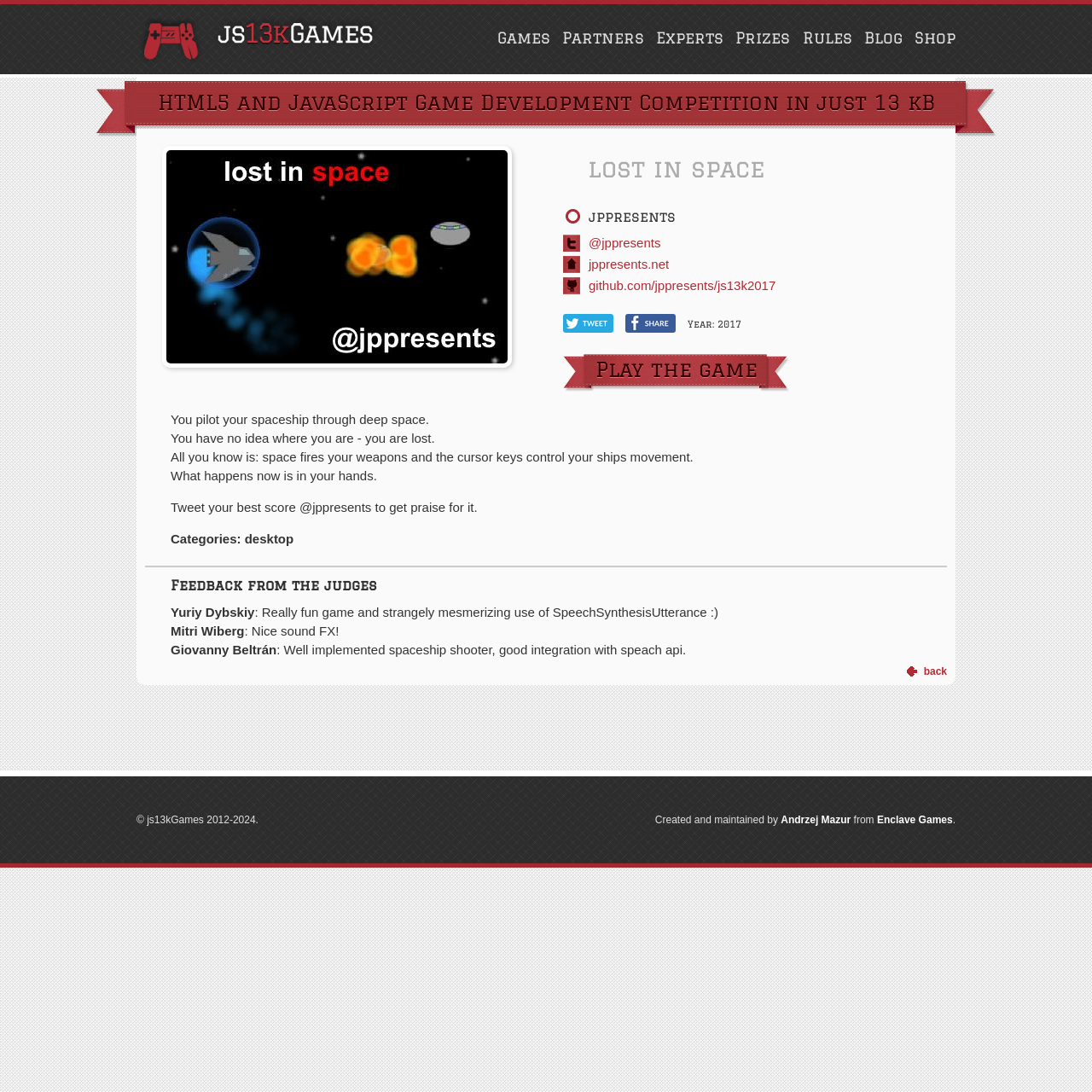Please mark the bounding box coordinates of the area that should be clicked to carry out the instruction: "Search for something".

None